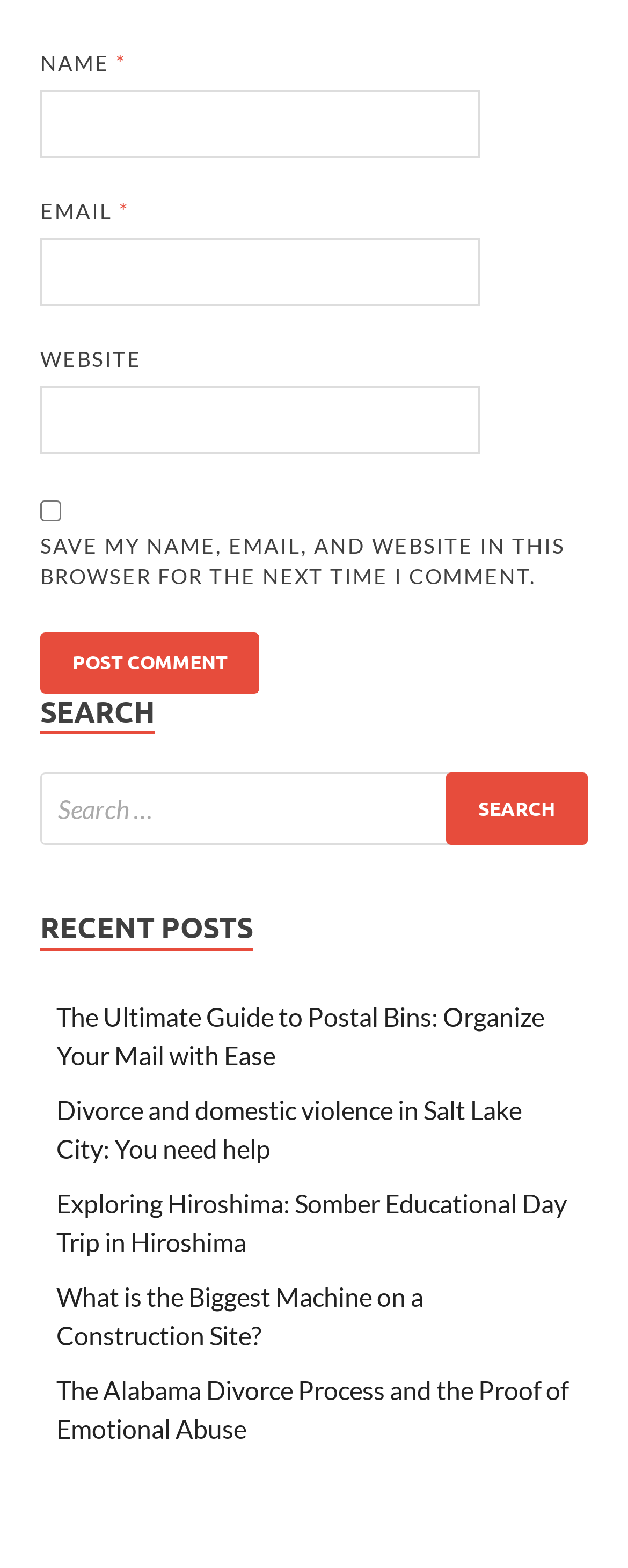Extract the bounding box of the UI element described as: "parent_node: EMAIL * aria-describedby="email-notes" name="email"".

[0.064, 0.152, 0.764, 0.195]